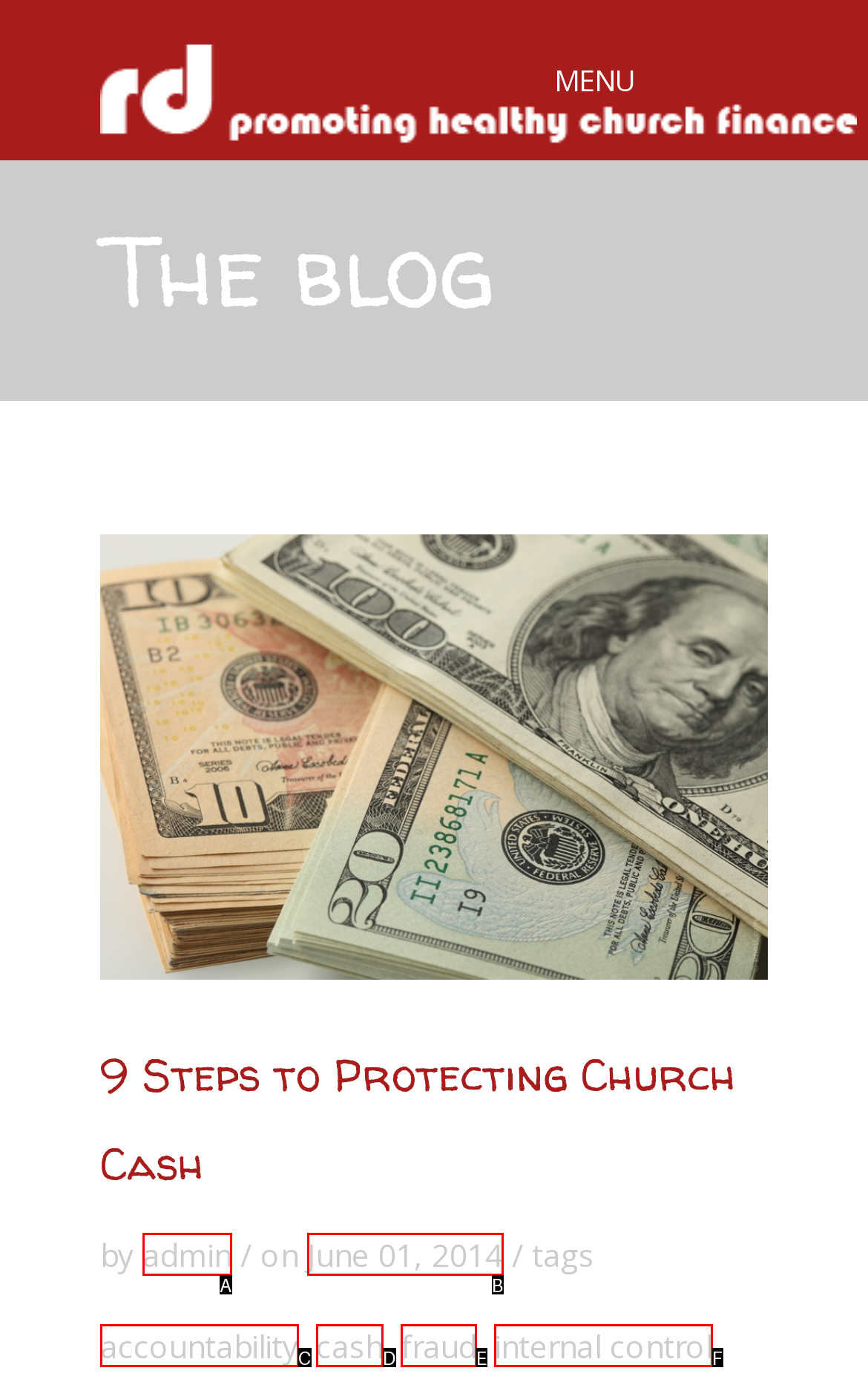Please provide the letter of the UI element that best fits the following description: cash
Respond with the letter from the given choices only.

D